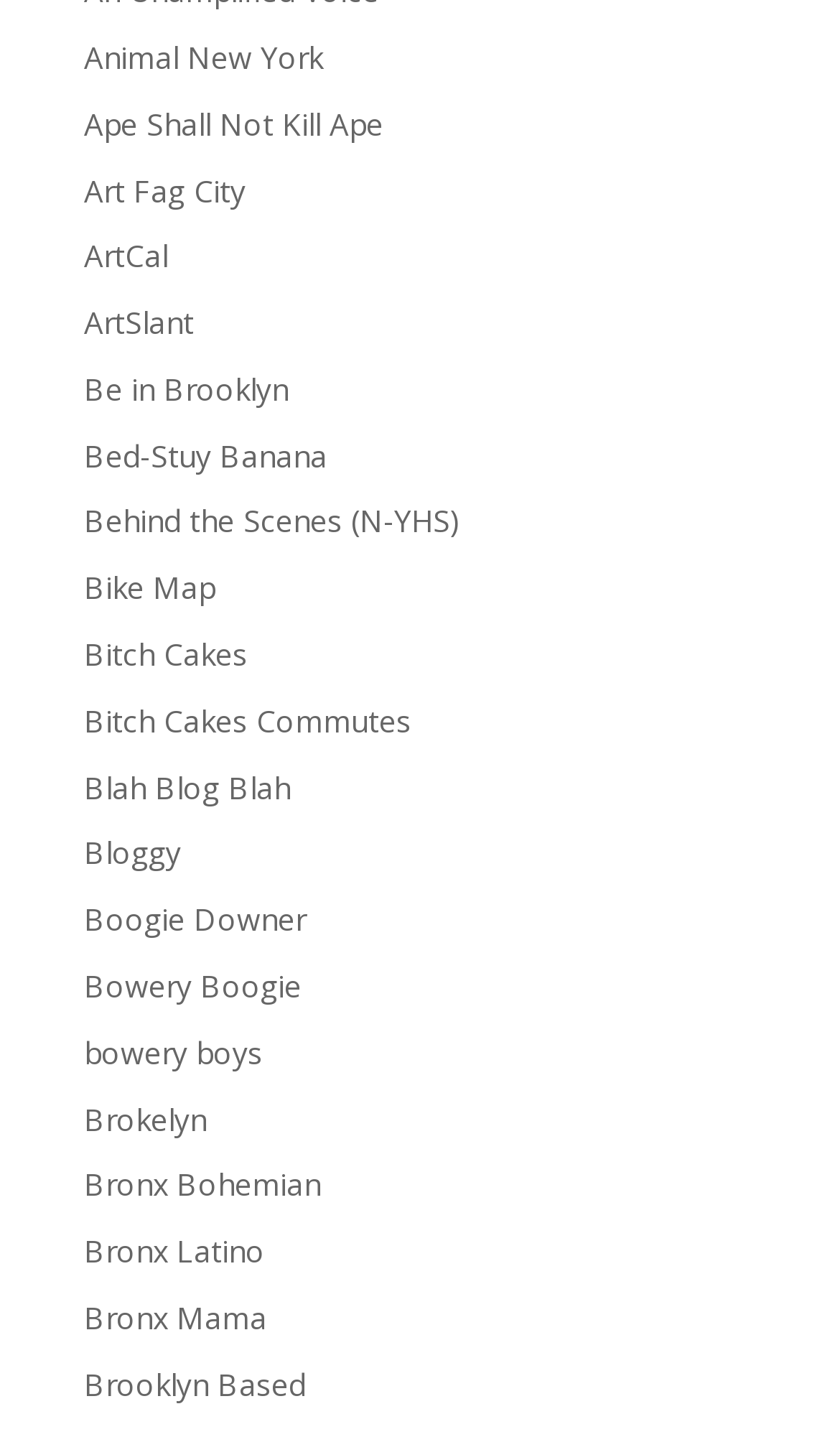Identify the bounding box of the UI component described as: "Behind the Scenes (N-YHS)".

[0.1, 0.349, 0.549, 0.377]